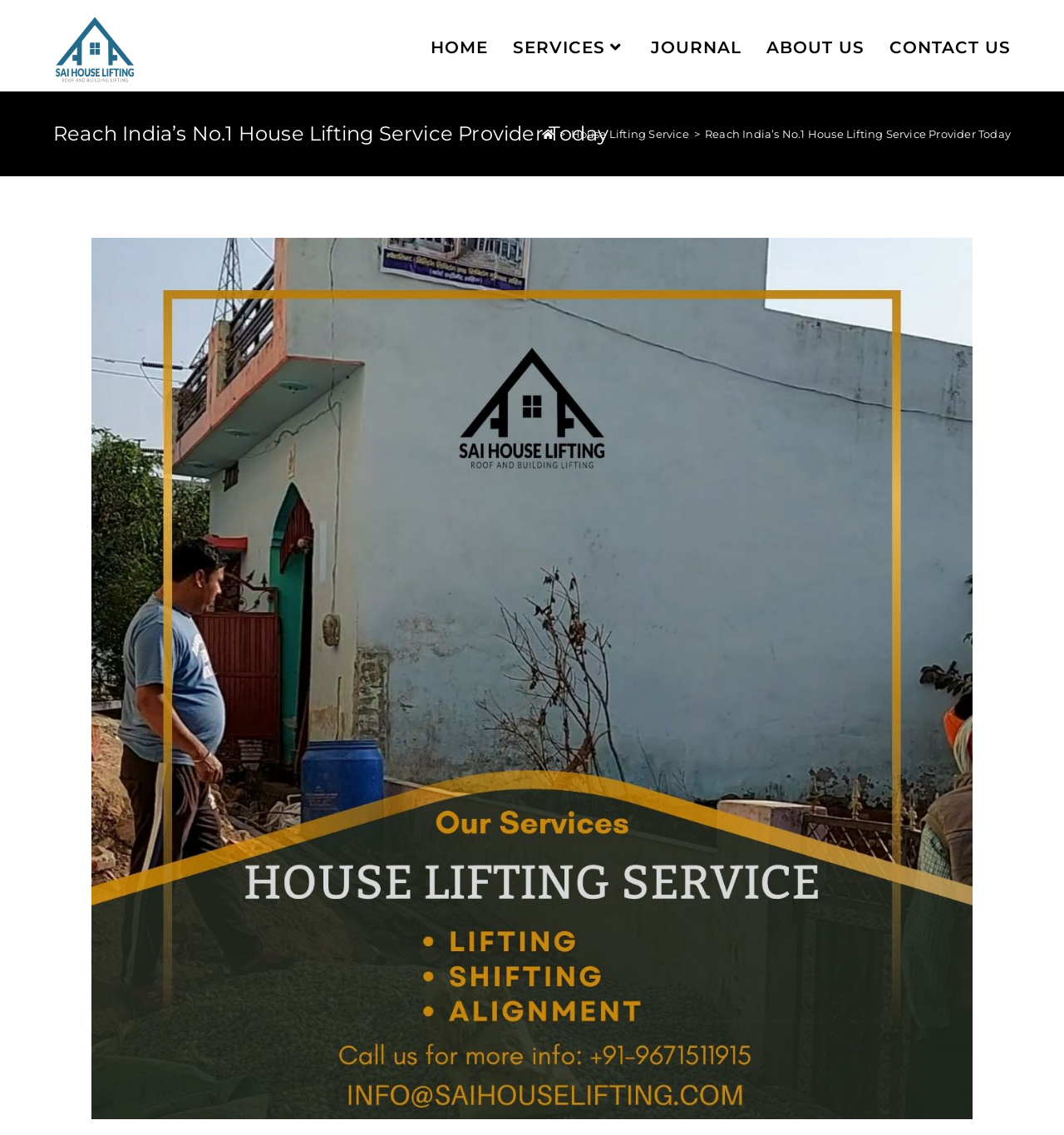What is the tagline of the house lifting service provider?
Please utilize the information in the image to give a detailed response to the question.

The tagline is located at the top of the webpage, and it is a heading that reads 'Reach India’s No.1 House Lifting Service Provider Today'. It is a prominent element on the webpage.